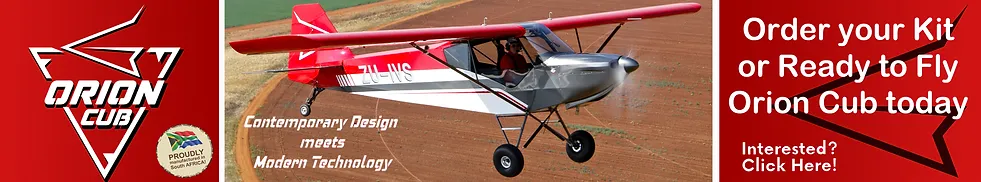Using the elements shown in the image, answer the question comprehensively: What is the invitation on the right side of the image?

The caption states that on the right side, bold text encourages viewers to 'Order your Kit or Ready to Fly Orion Cub today!' with an invitation to learn more.